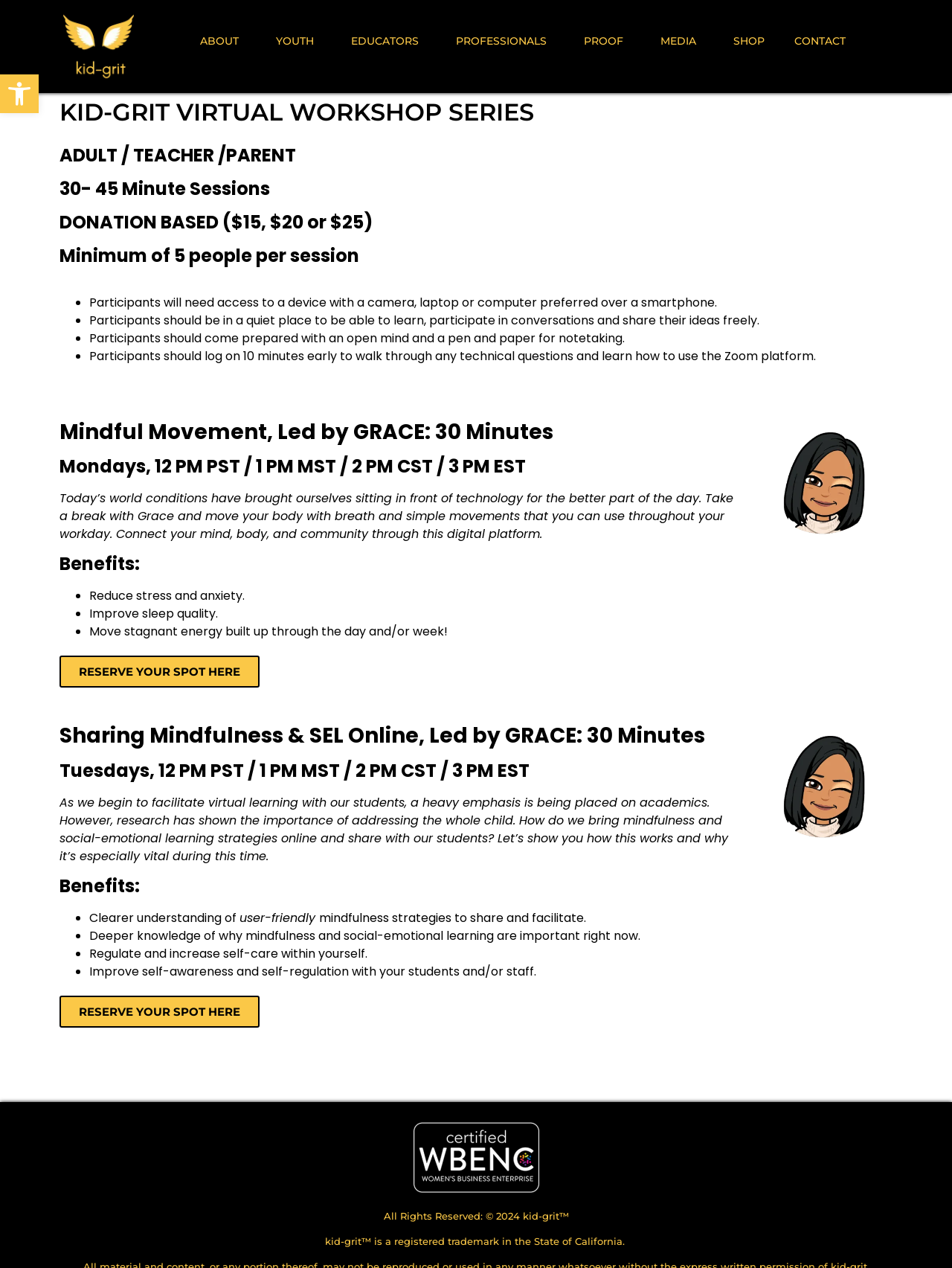Please identify the bounding box coordinates of the region to click in order to complete the given instruction: "Click on the 'Learnbay' link". The coordinates should be four float numbers between 0 and 1, i.e., [left, top, right, bottom].

None